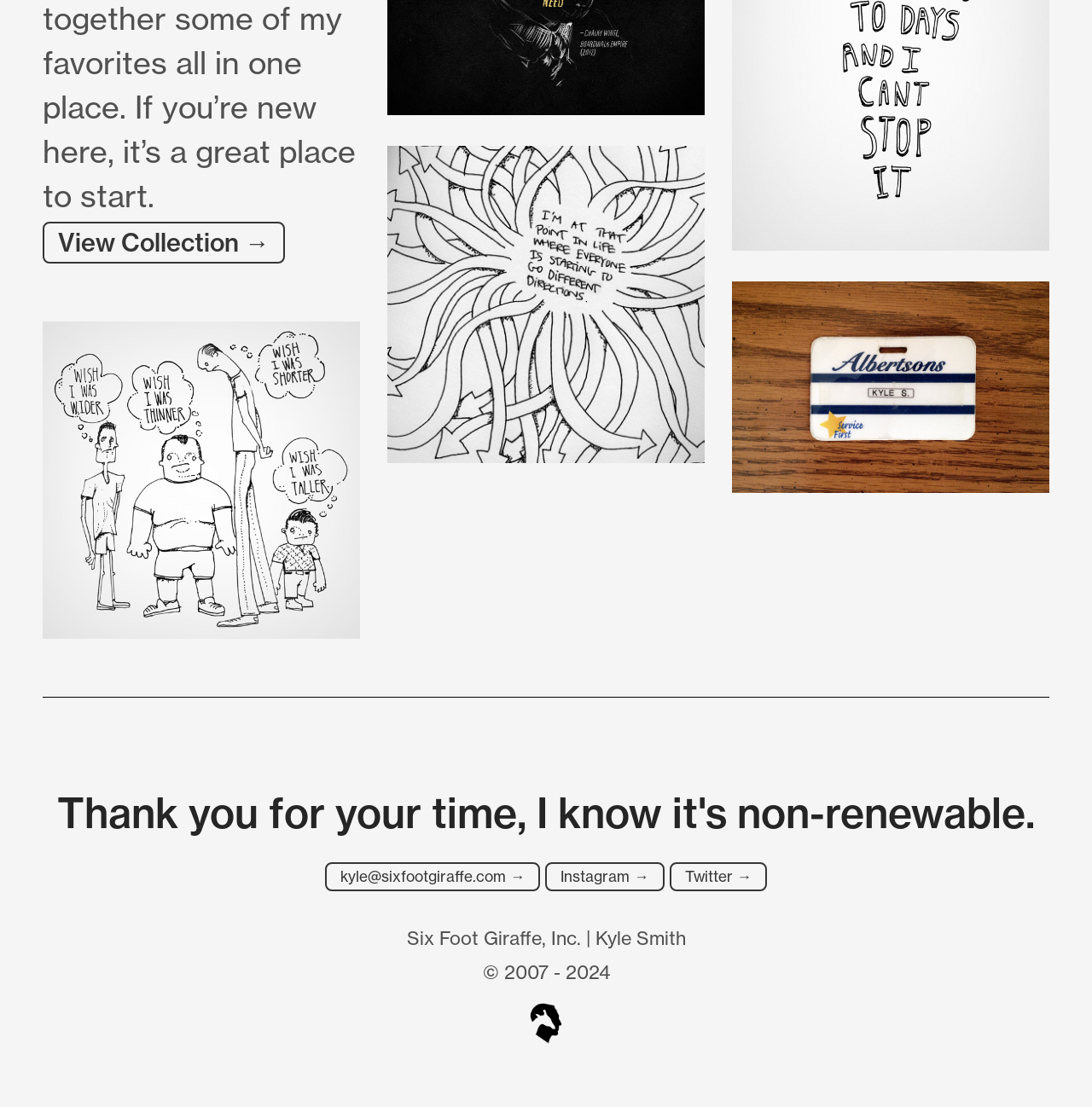Identify the bounding box of the HTML element described here: "Next post". Provide the coordinates as four float numbers between 0 and 1: [left, top, right, bottom].

None